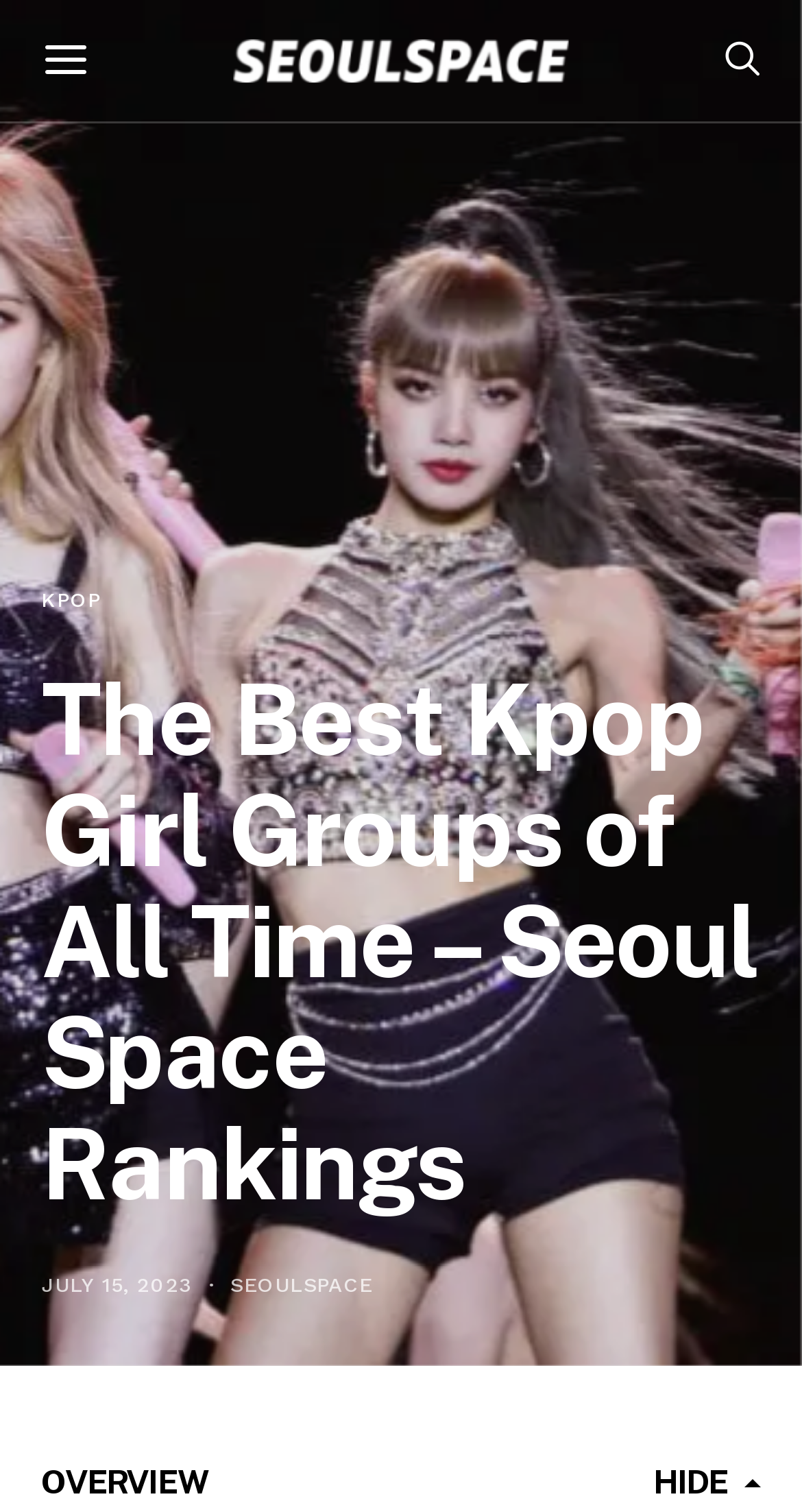What is the logo of the website? Look at the image and give a one-word or short phrase answer.

SEOULSPACE